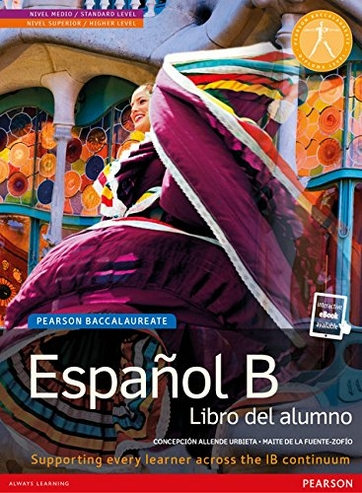Based on the image, provide a detailed response to the question:
What is included with the book?

The caption highlights that the book includes an indication of an accompanying eBook access card, which enhances the accessibility of learning materials for students.